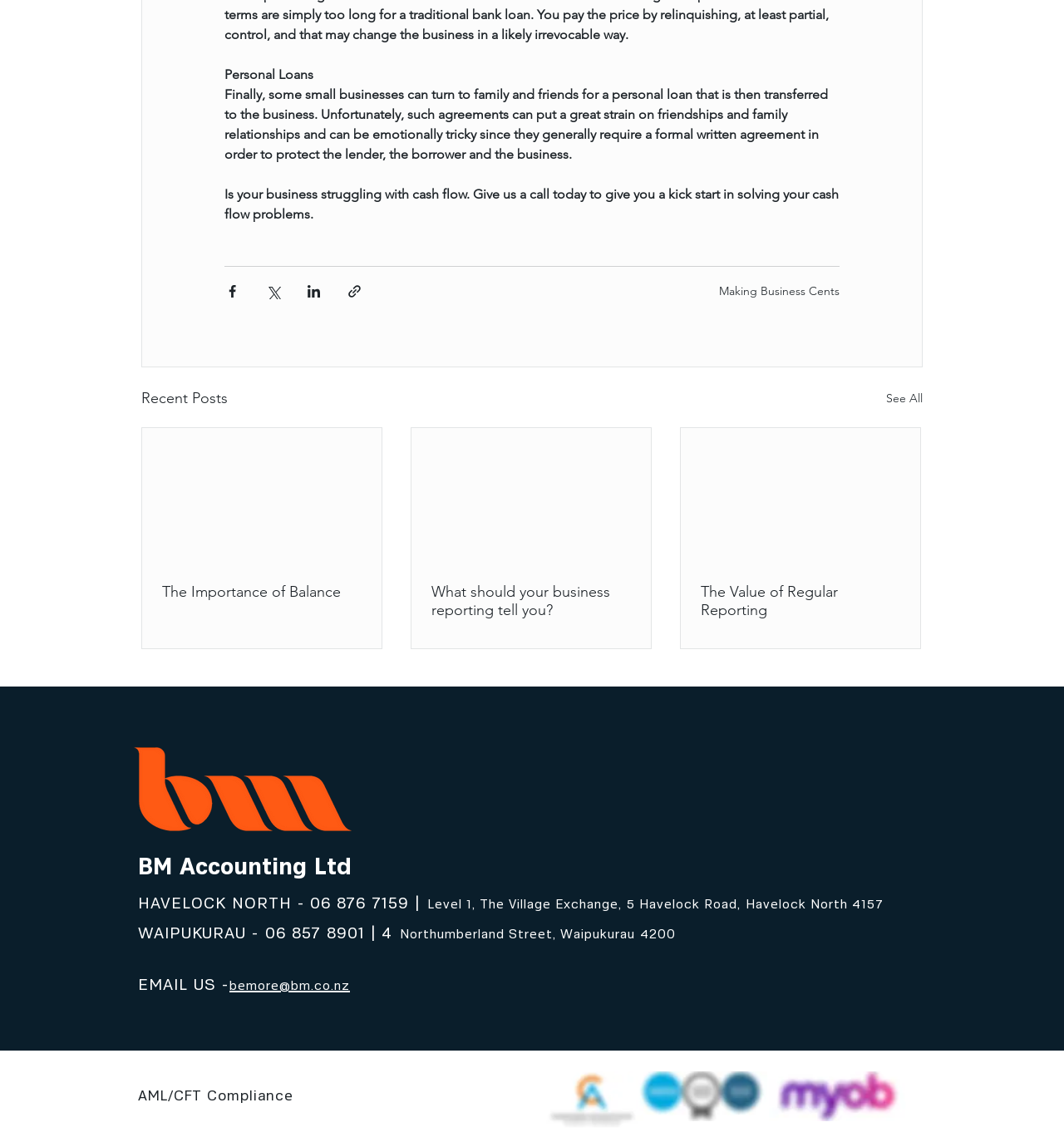Using a single word or phrase, answer the following question: 
What can be used to share the content?

Social media